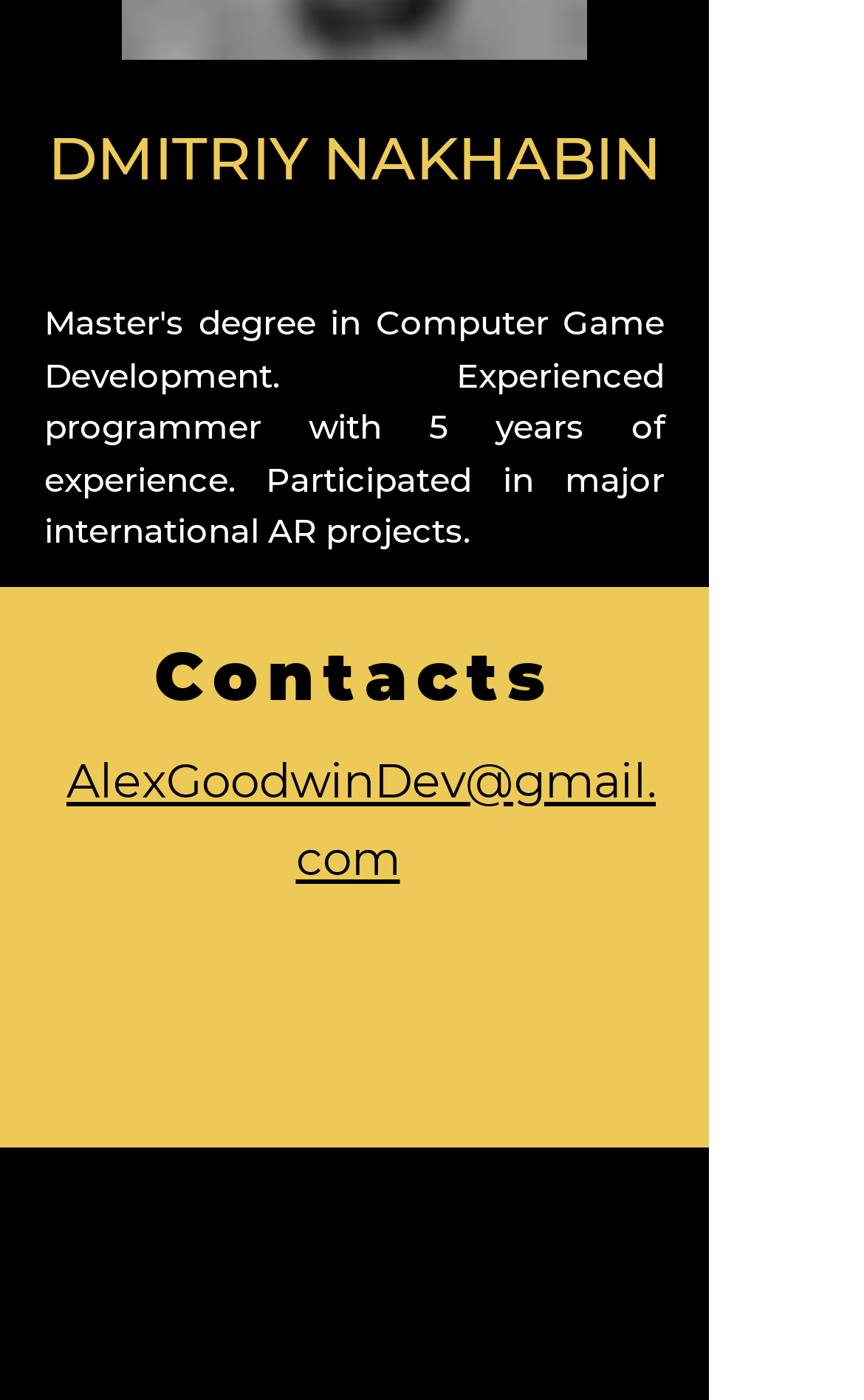What is the person's email address?
Look at the image and respond to the question as thoroughly as possible.

The email address can be found in the 'Contacts' section of the webpage, which is a link with the text 'AlexGoodwinDev@gmail.com'.